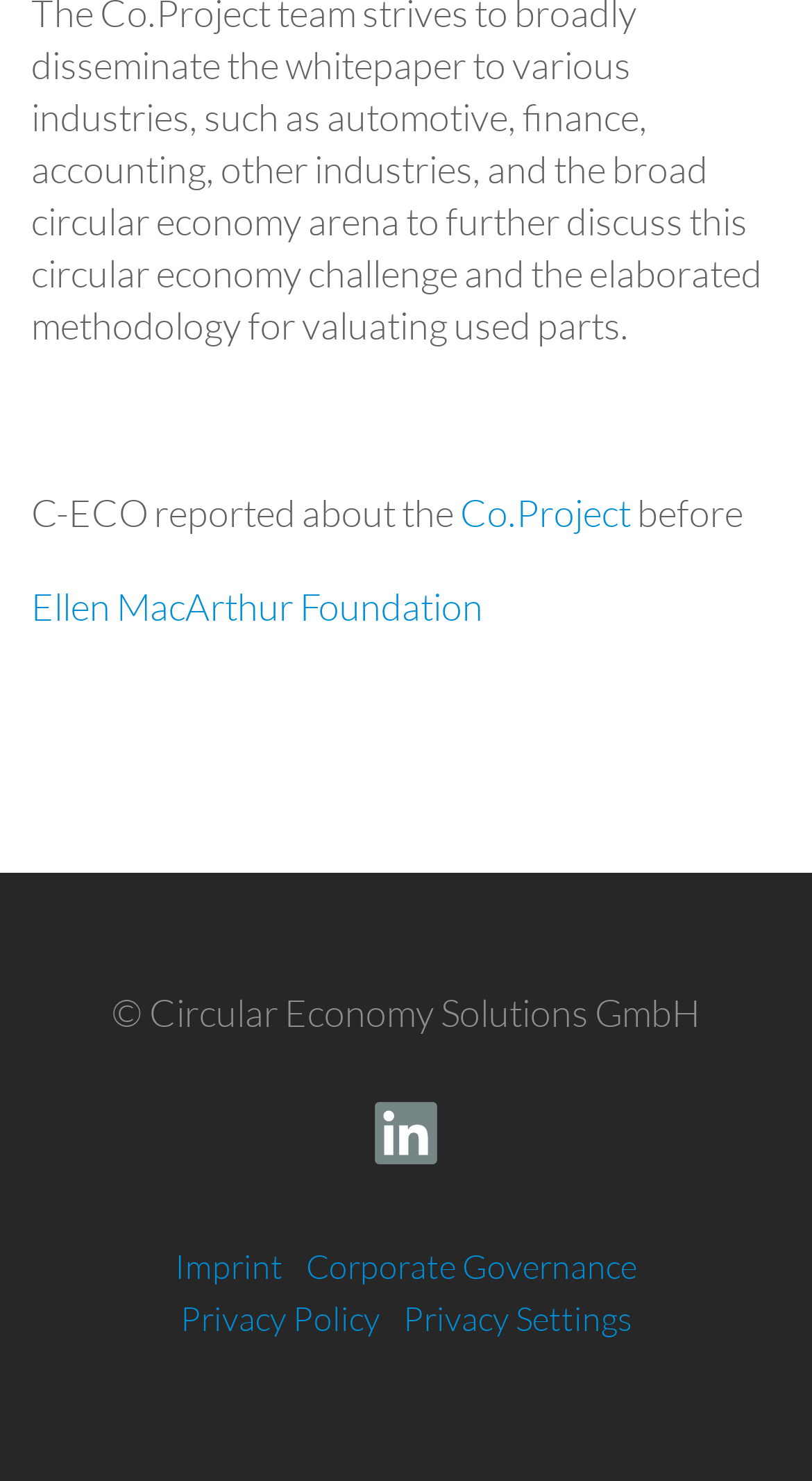Please determine the bounding box of the UI element that matches this description: Corporate Governance. The coordinates should be given as (top-left x, top-left y, bottom-right x, bottom-right y), with all values between 0 and 1.

[0.377, 0.842, 0.785, 0.87]